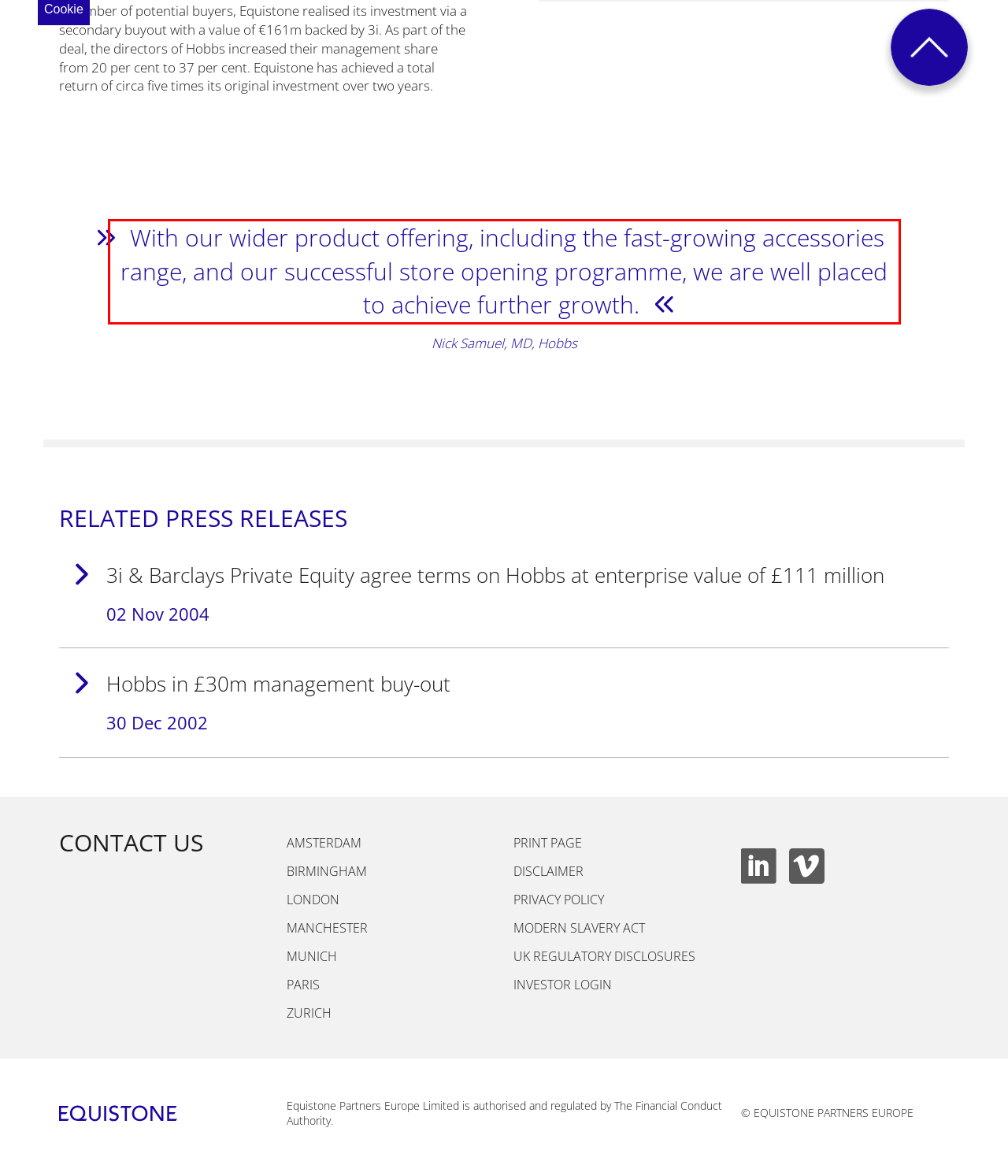From the given screenshot of a webpage, identify the red bounding box and extract the text content within it.

With our wider product offering, including the fast-growing accessories range, and our successful store opening programme, we are well placed to achieve further growth.